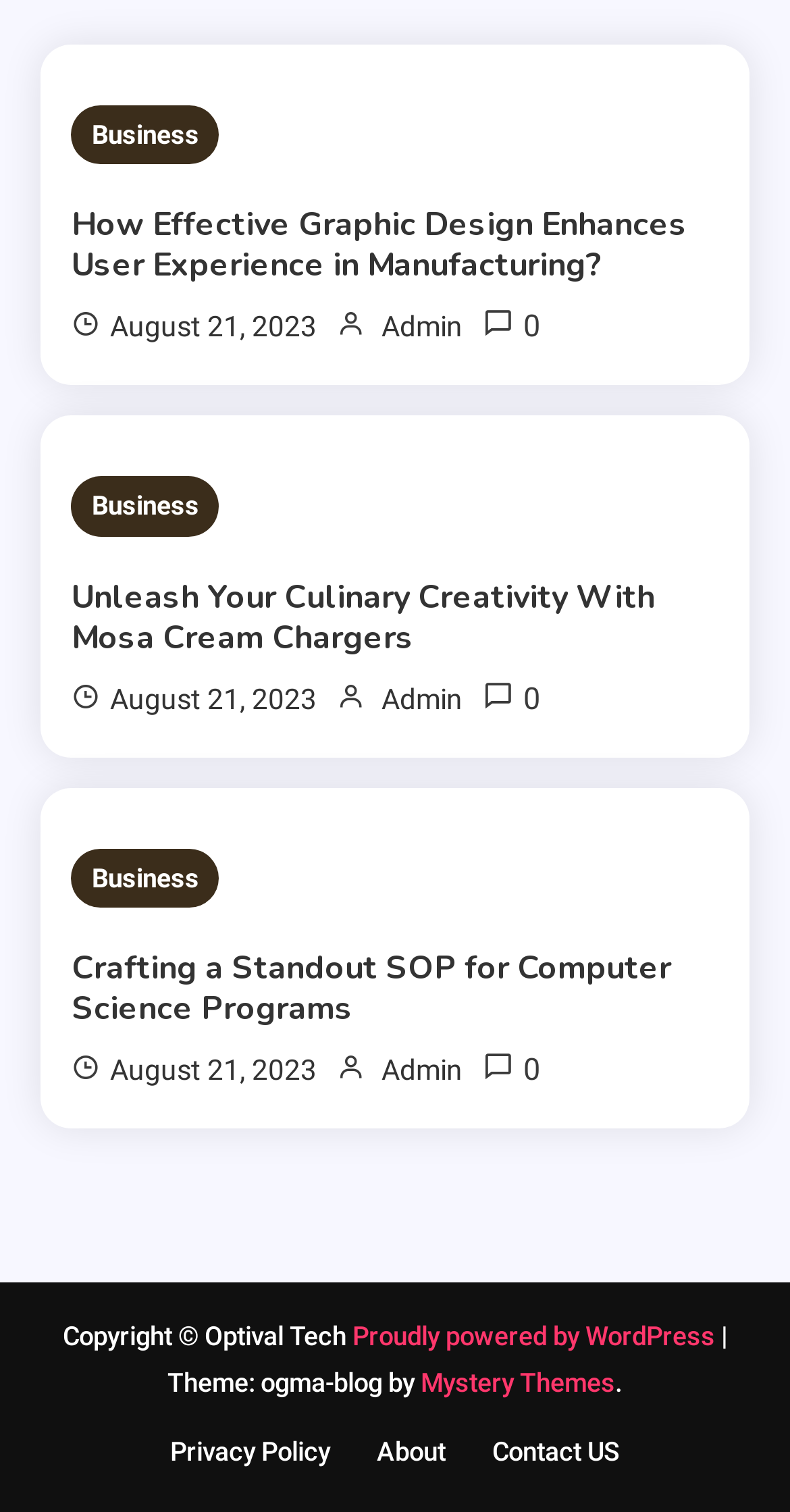Who is the author of the second article?
Please look at the screenshot and answer using one word or phrase.

Admin